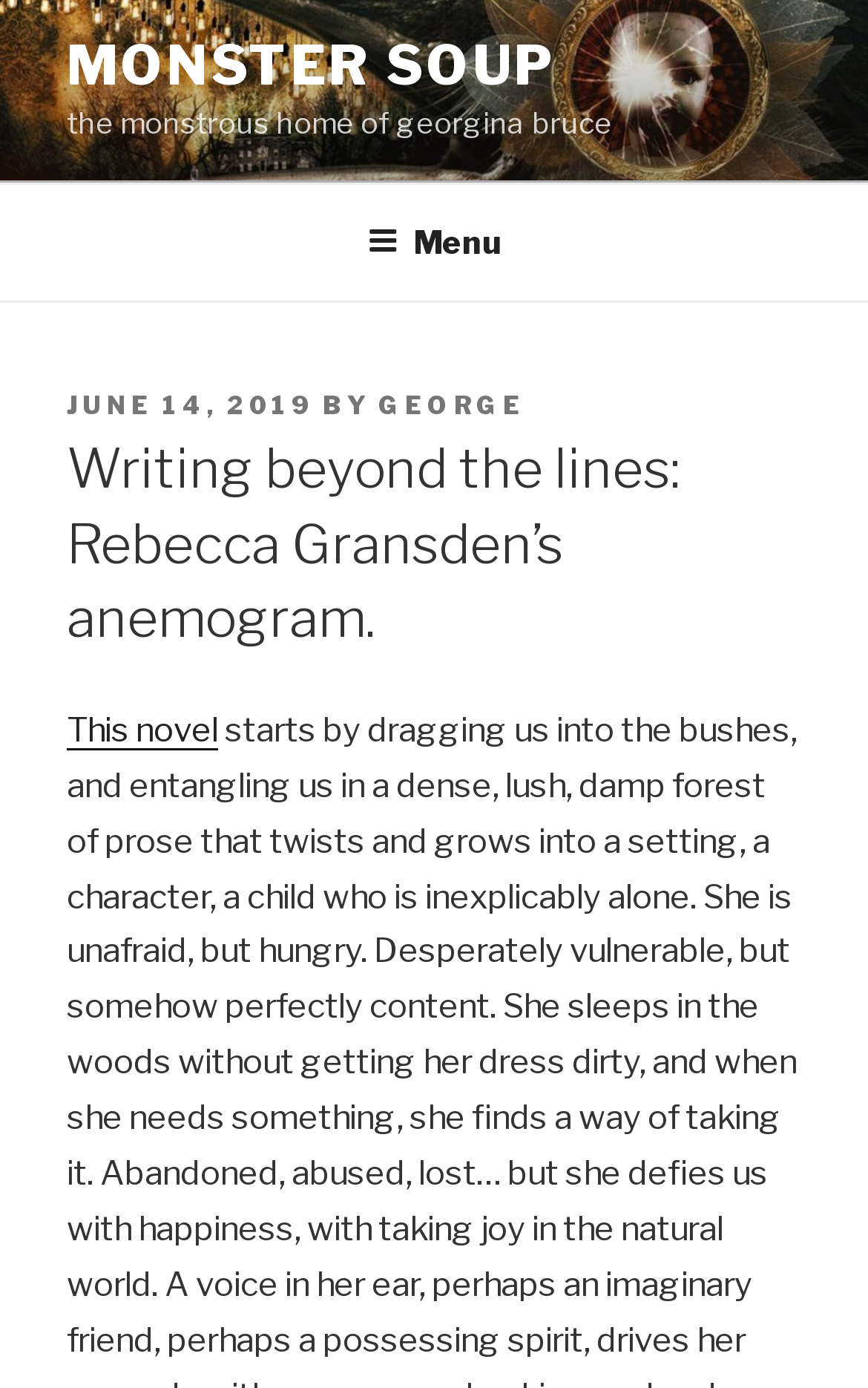Please answer the following question using a single word or phrase: 
What is the title of the article?

Writing beyond the lines: Rebecca Gransden’s anemogram.